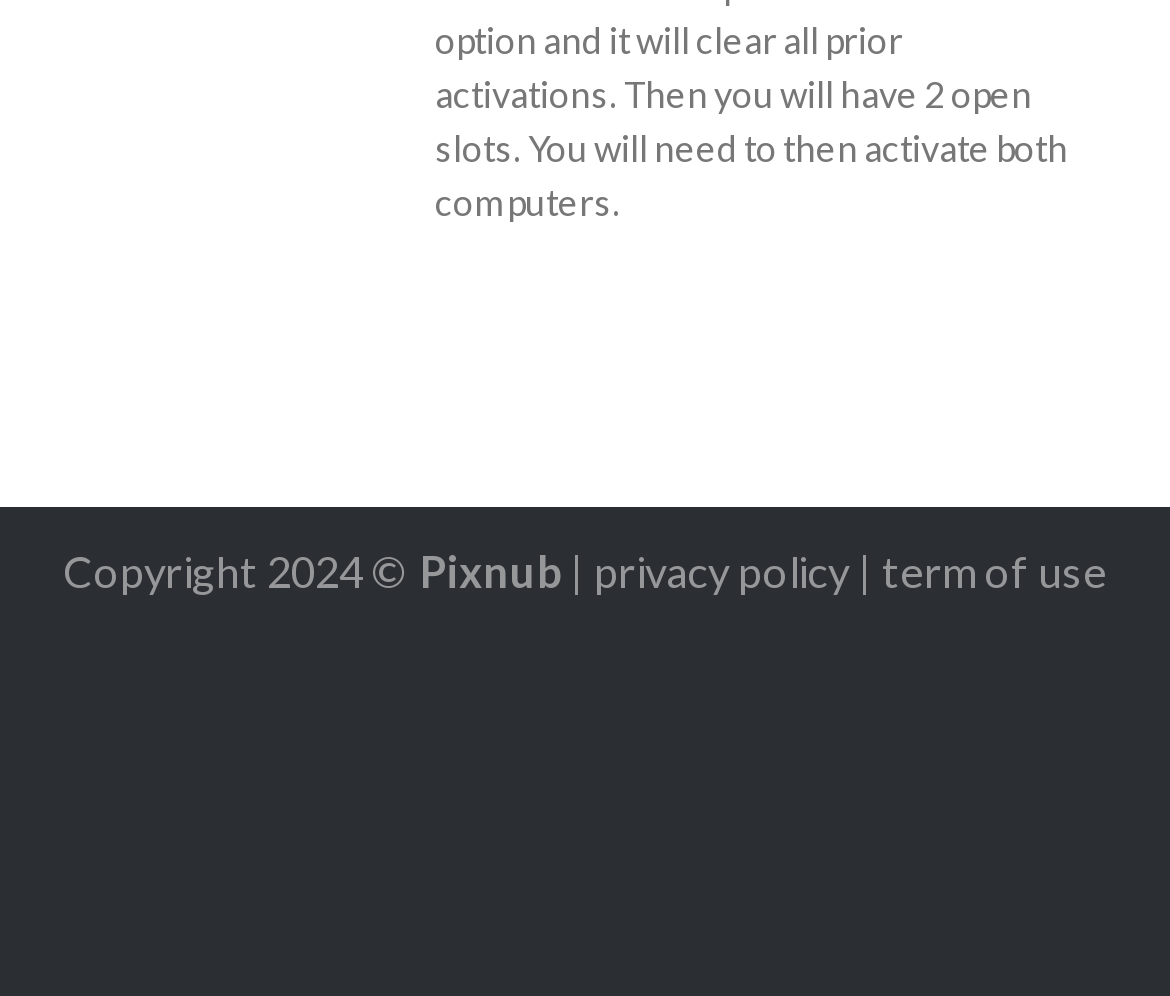Determine the bounding box coordinates for the HTML element described here: "privacy policy".

[0.508, 0.548, 0.726, 0.599]